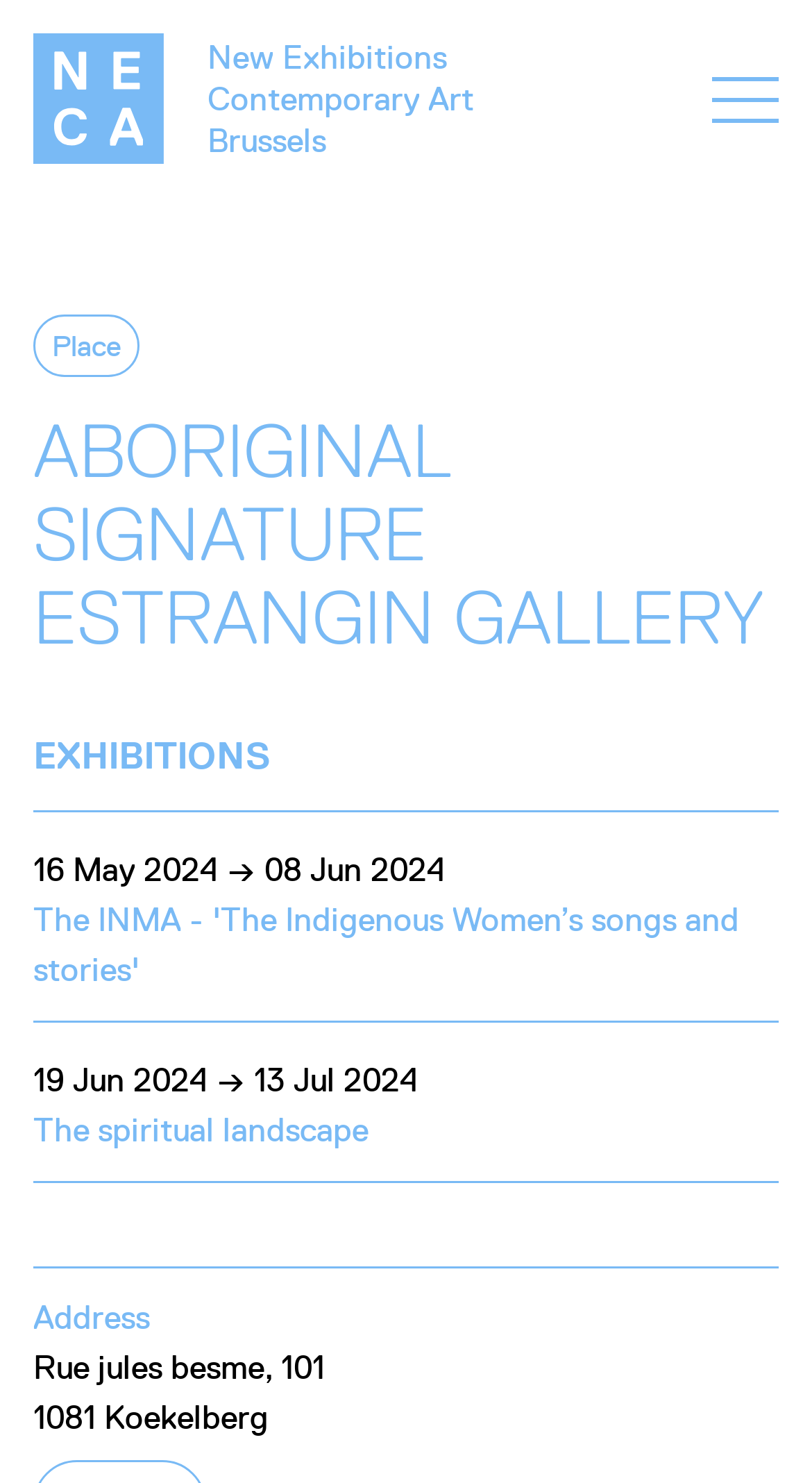Identify the bounding box for the UI element described as: "The spiritual landscape". Ensure the coordinates are four float numbers between 0 and 1, formatted as [left, top, right, bottom].

[0.041, 0.749, 0.454, 0.775]